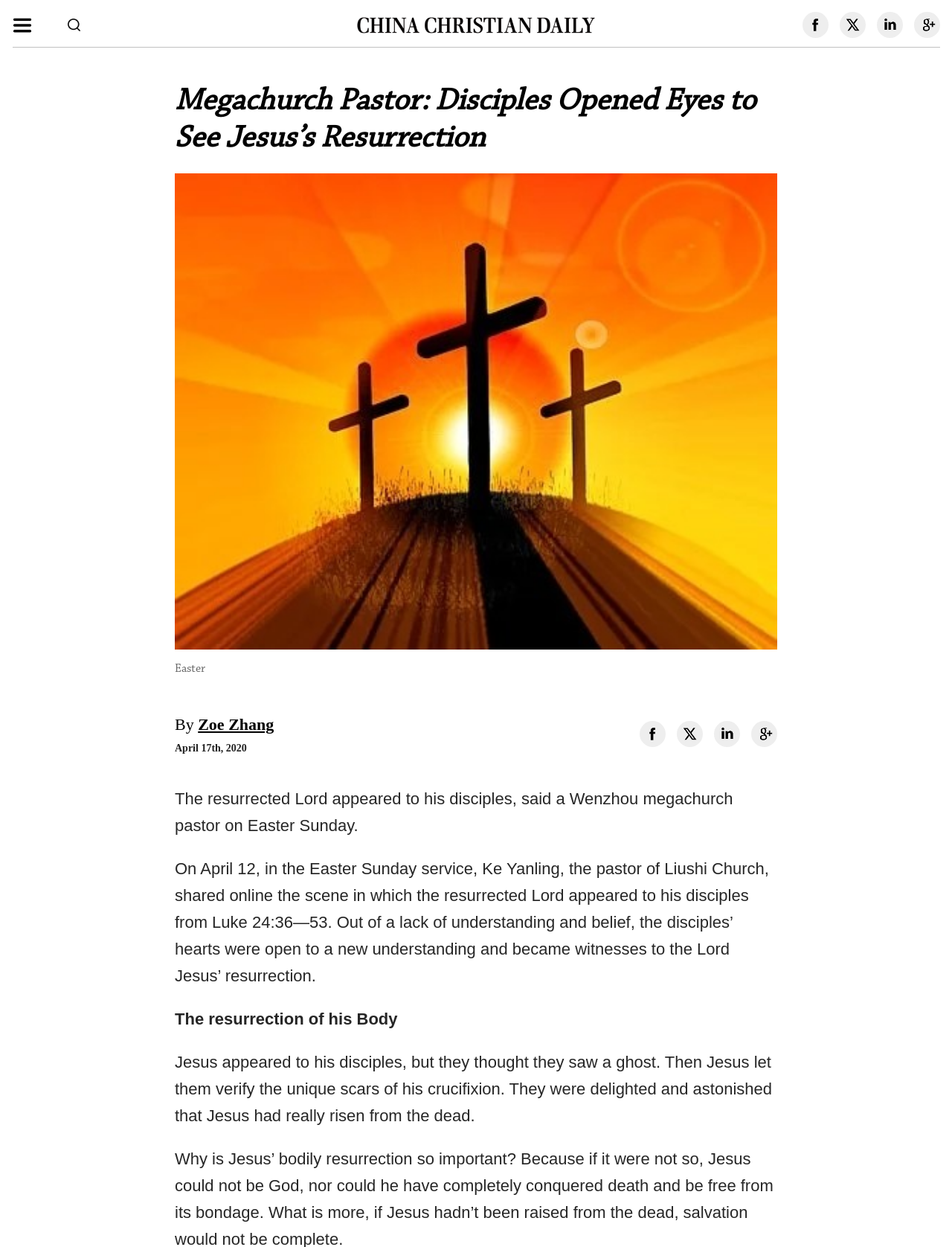Find and extract the text of the primary heading on the webpage.

Megachurch Pastor: Disciples Opened Eyes to See Jesus’s Resurrection